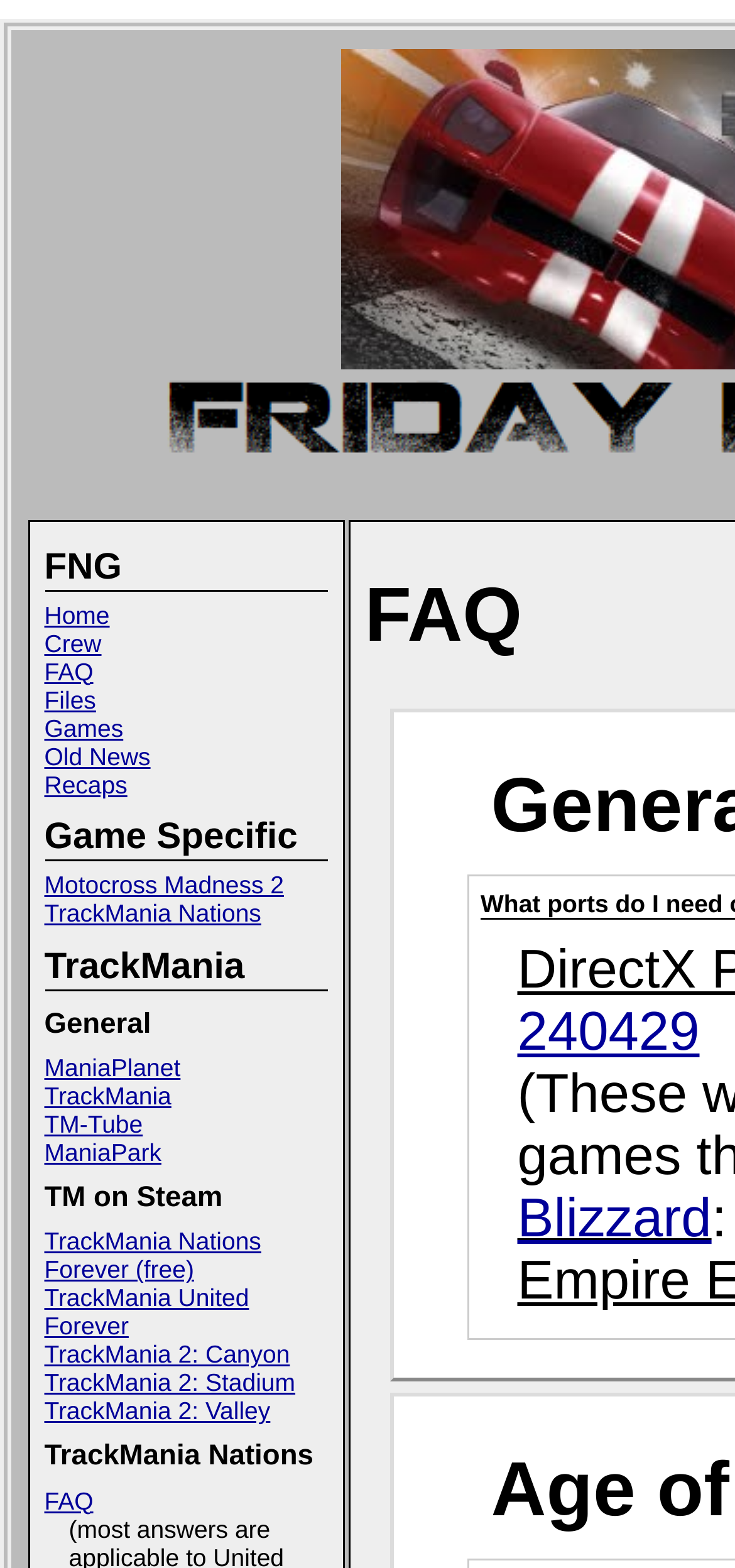Locate the coordinates of the bounding box for the clickable region that fulfills this instruction: "Click on Home".

[0.06, 0.383, 0.445, 0.401]